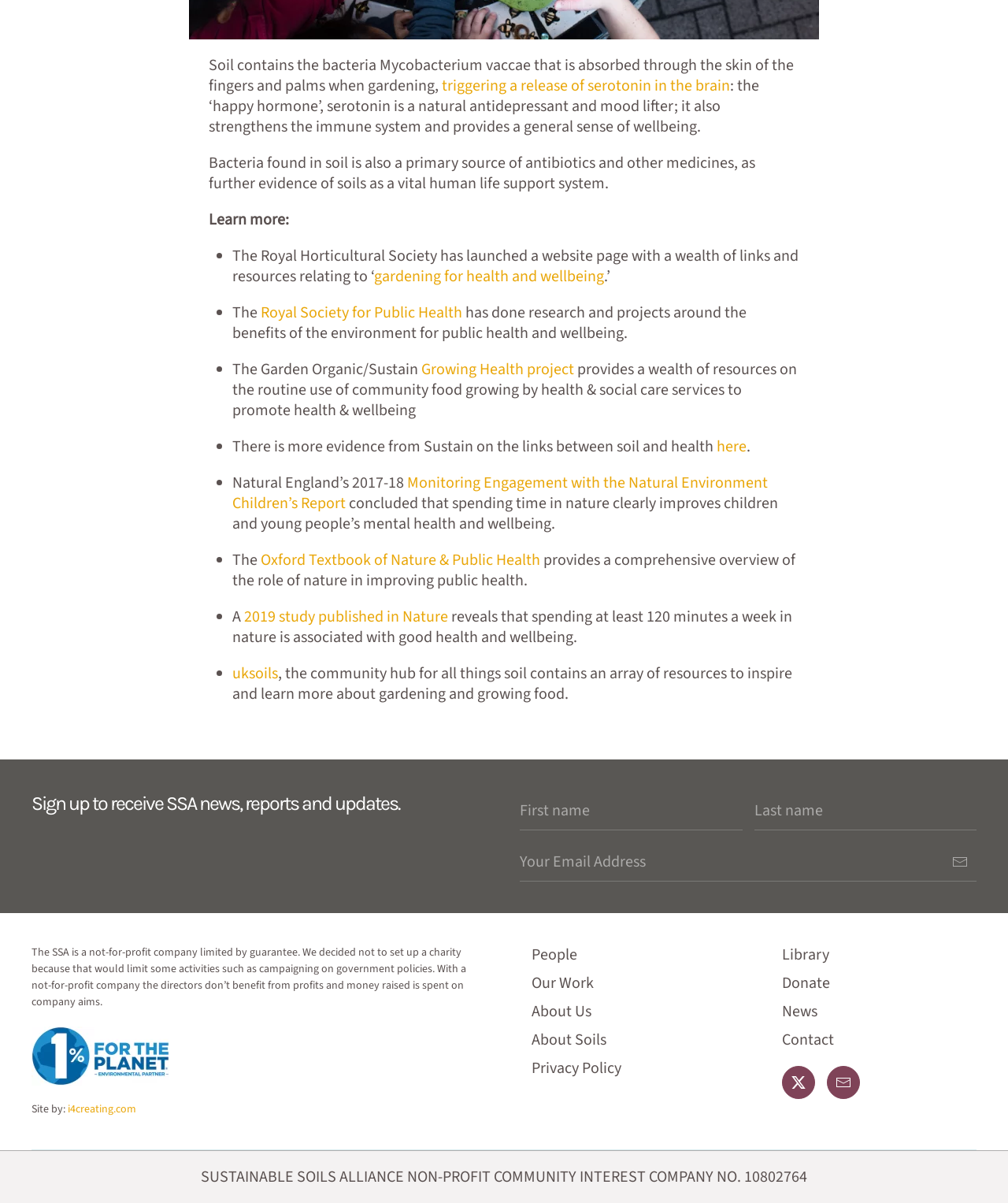What is the topic of the webpage?
Using the image, give a concise answer in the form of a single word or short phrase.

Soil and health